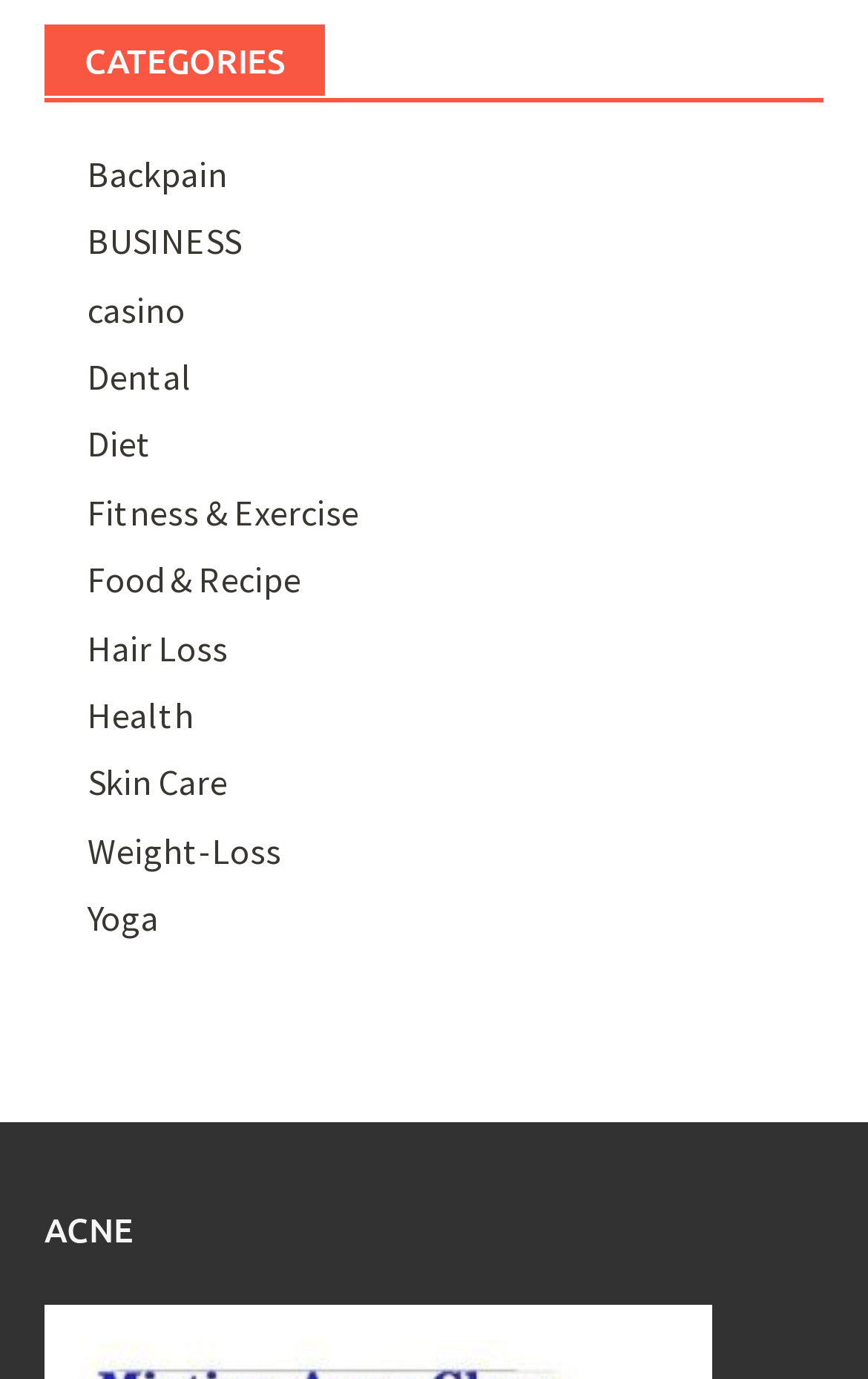What categories are listed on the webpage?
Offer a detailed and exhaustive answer to the question.

The webpage has a heading 'CATEGORIES' and lists various health and wellness related categories such as Backpain, BUSINESS, casino, Dental, Diet, Fitness & Exercise, Food & Recipe, Hair Loss, Health, Skin Care, Weight-Loss, and Yoga.